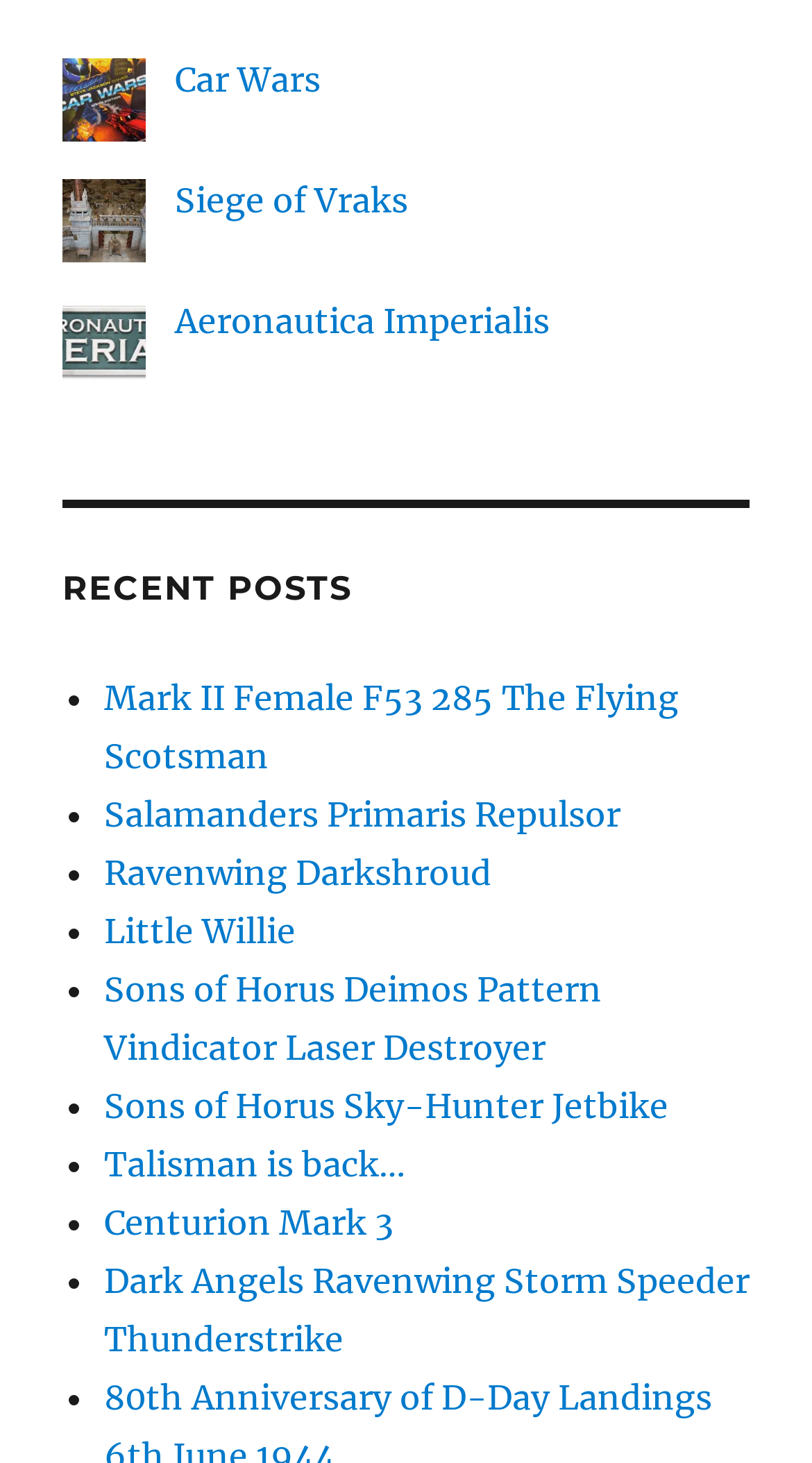How many recent posts are listed?
Please provide a single word or phrase as your answer based on the image.

10